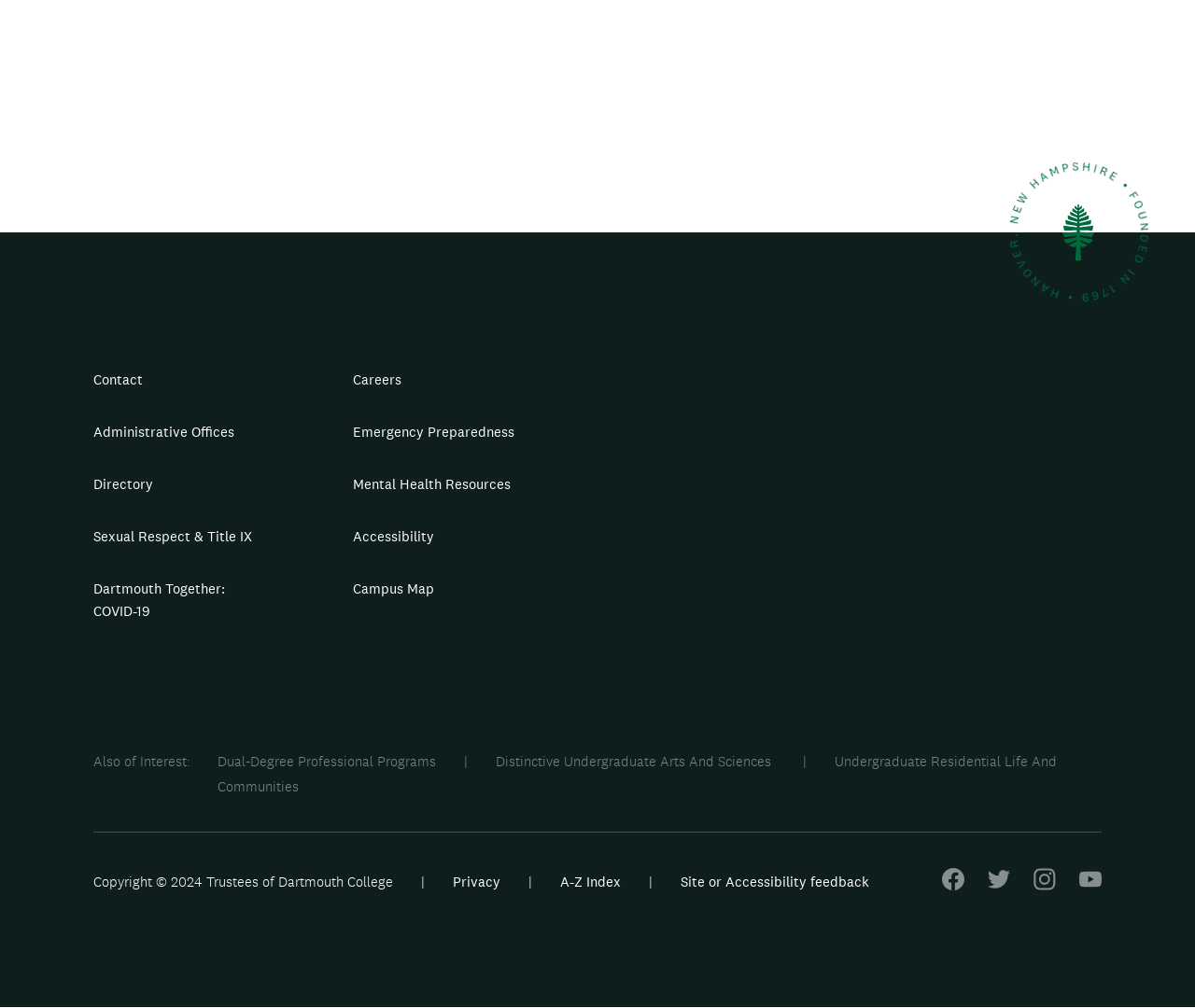Identify the bounding box coordinates of the clickable region to carry out the given instruction: "Click on ACT NOW".

[0.562, 0.565, 0.649, 0.594]